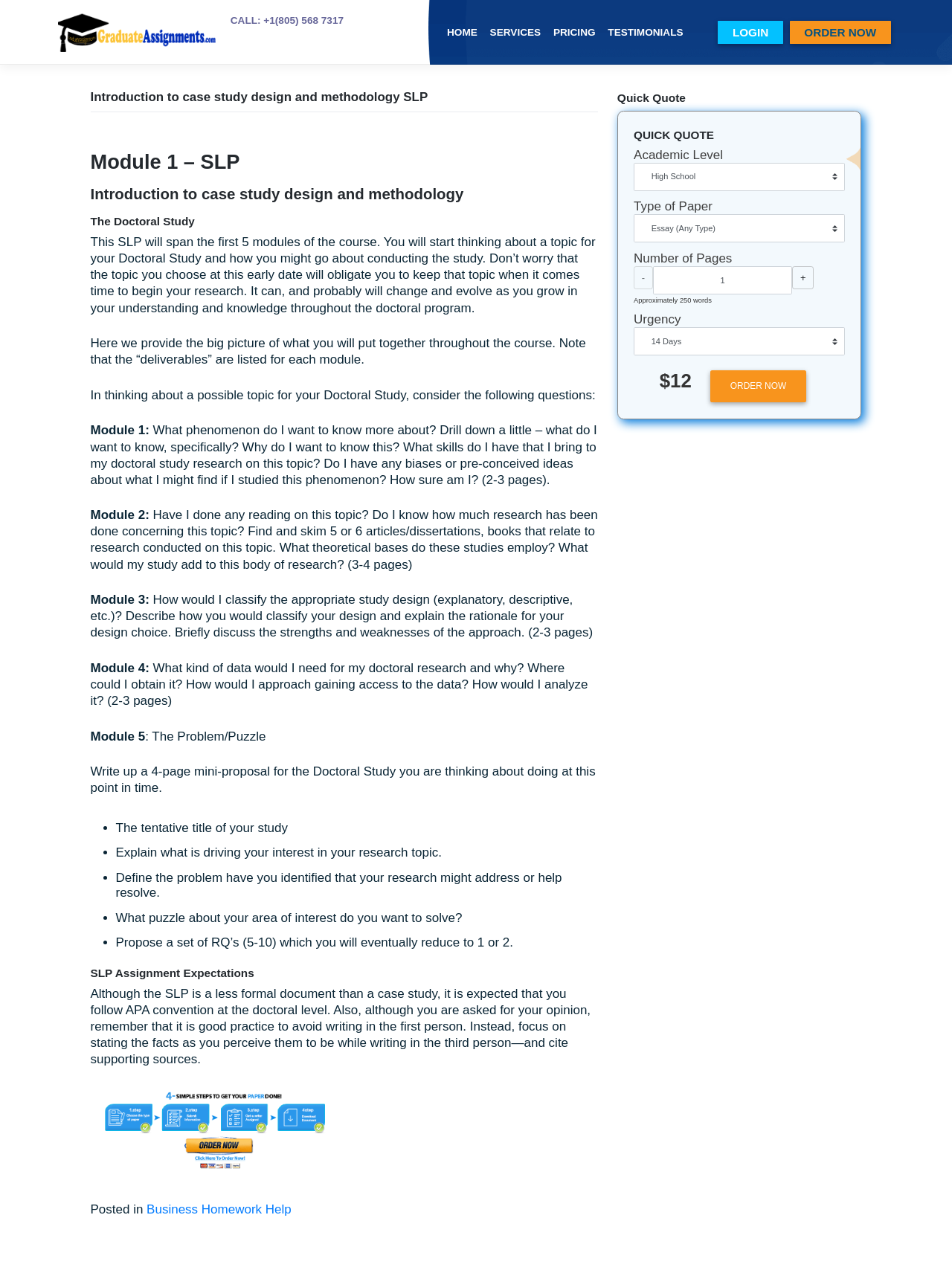Find the bounding box of the web element that fits this description: "Testimonials".

[0.745, 0.02, 0.85, 0.04]